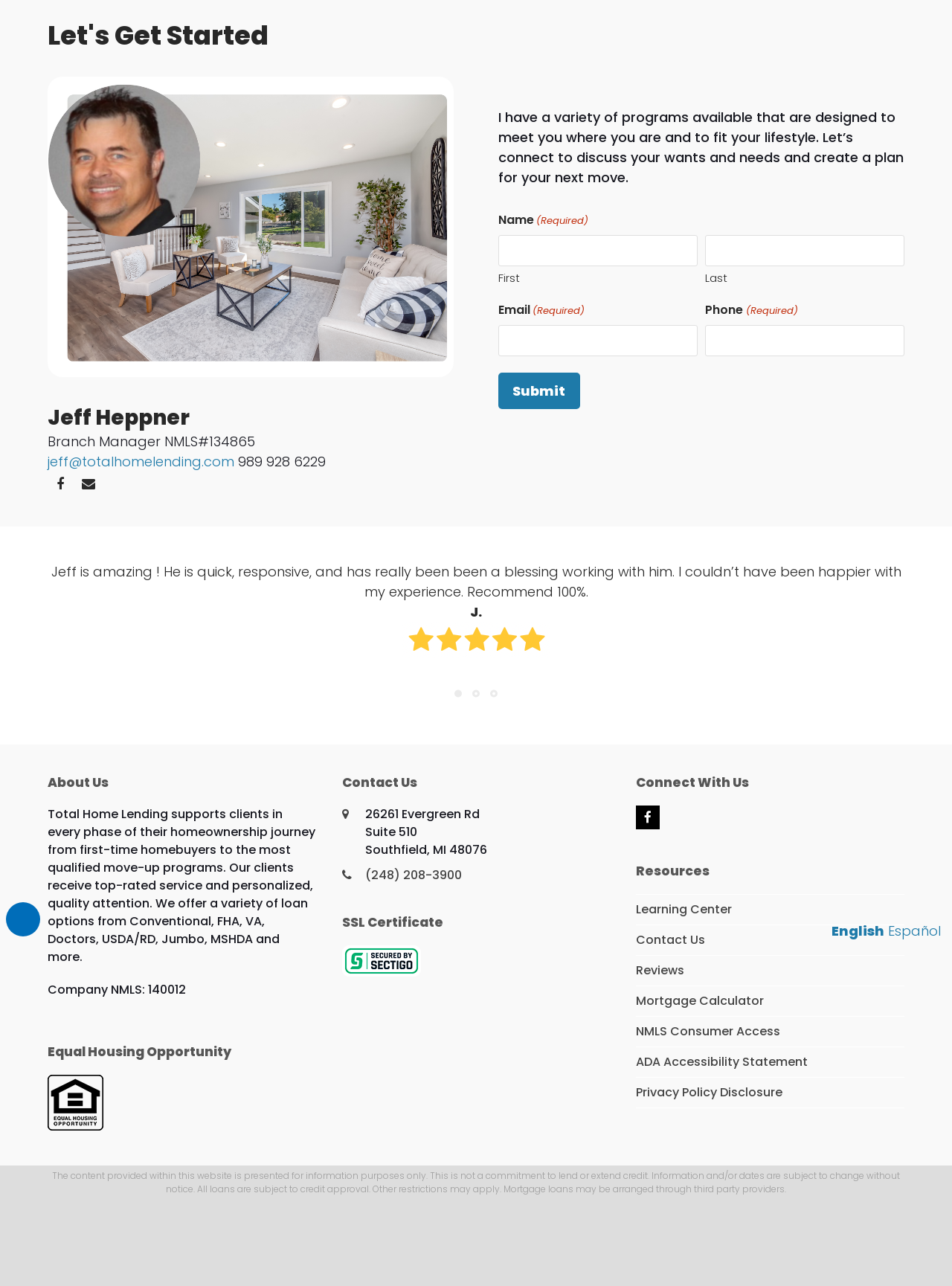What is the name of the branch manager?
By examining the image, provide a one-word or phrase answer.

Jeff Heppner